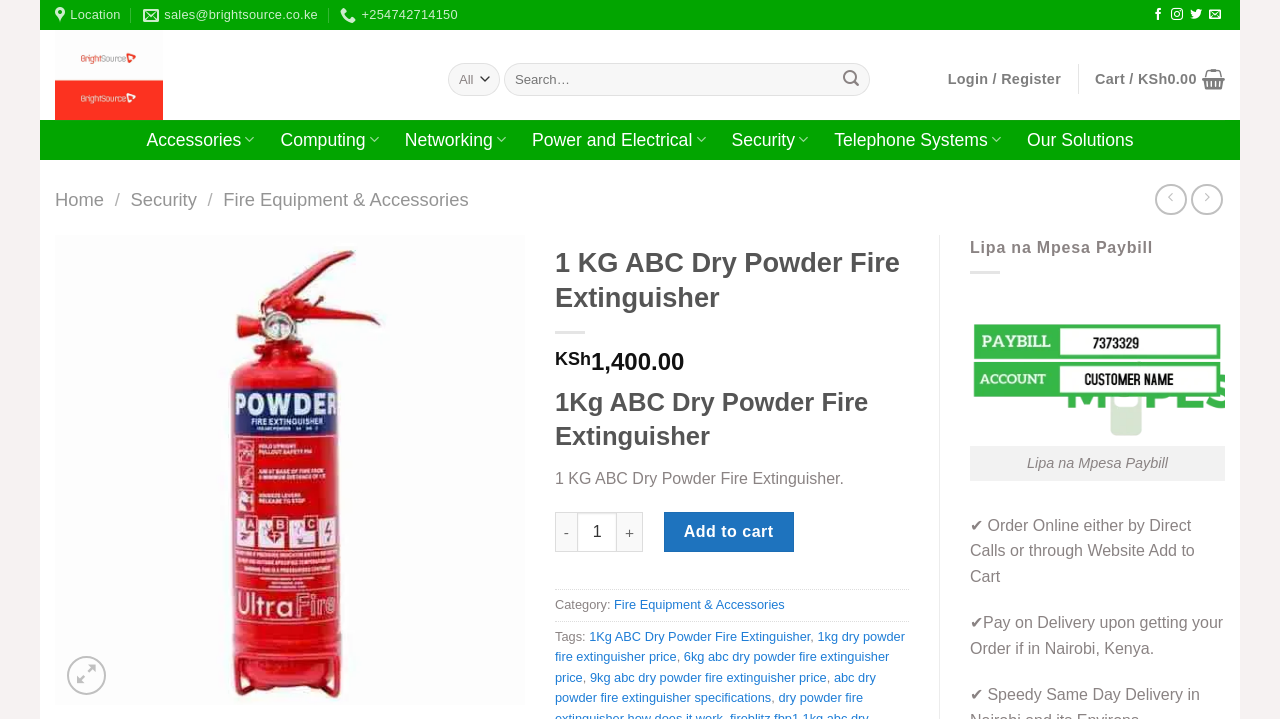Determine the heading of the webpage and extract its text content.

1 KG ABC Dry Powder Fire Extinguisher